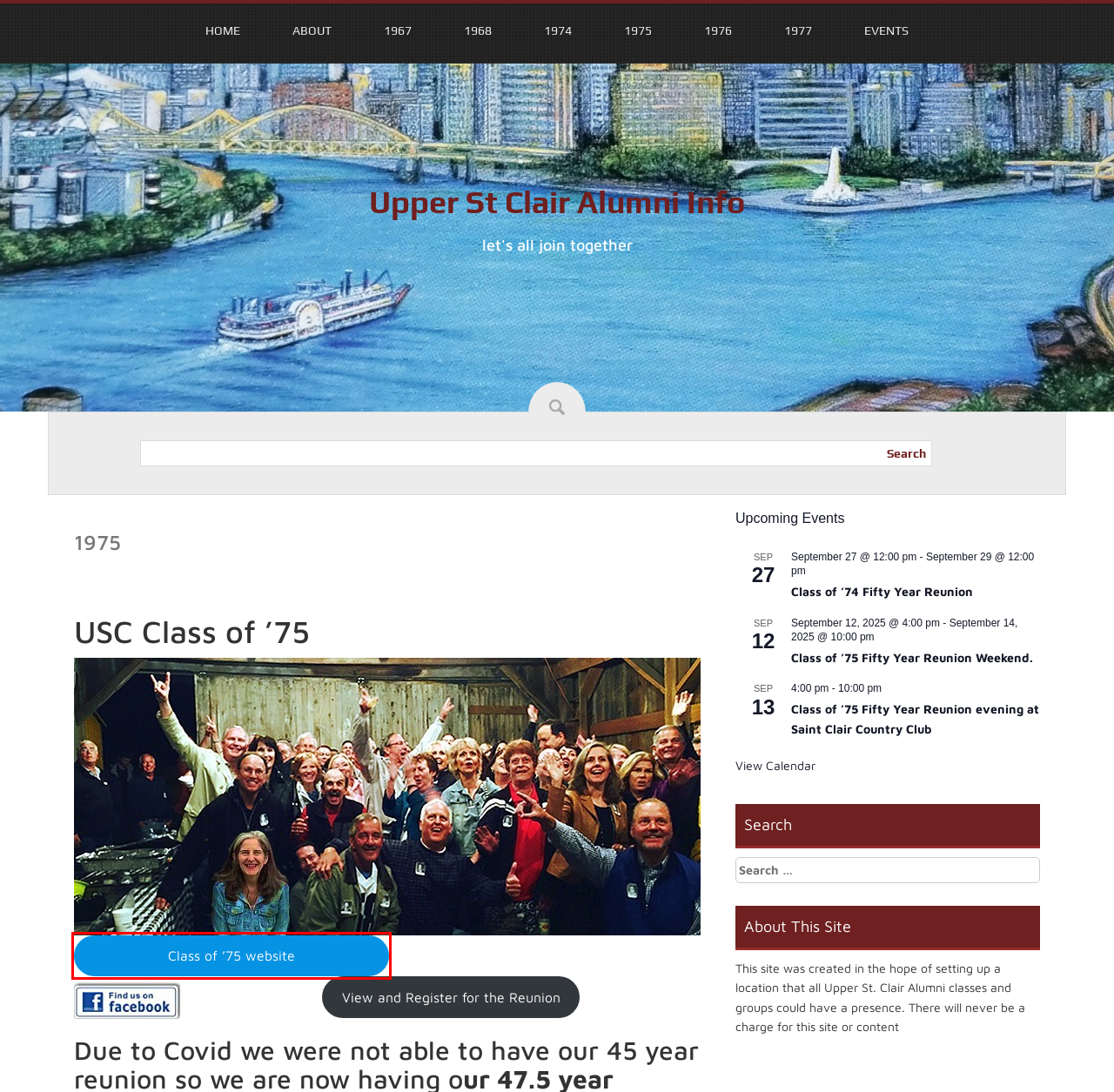Look at the given screenshot of a webpage with a red rectangle bounding box around a UI element. Pick the description that best matches the new webpage after clicking the element highlighted. The descriptions are:
A. 1968 – Upper St Clair Alumni Info
B. 1977 – Upper St Clair Alumni Info
C. Upcoming Events – Upper St Clair Alumni Info
D. 1974 – Upper St Clair Alumni Info
E. Upper St. Clair - Class of 1975
F. About – Upper St Clair Alumni Info
G. Class of ’75 Fifty Year Reunion Weekend. – Upper St Clair Alumni Info
H. 1967 – Upper St Clair Alumni Info

E